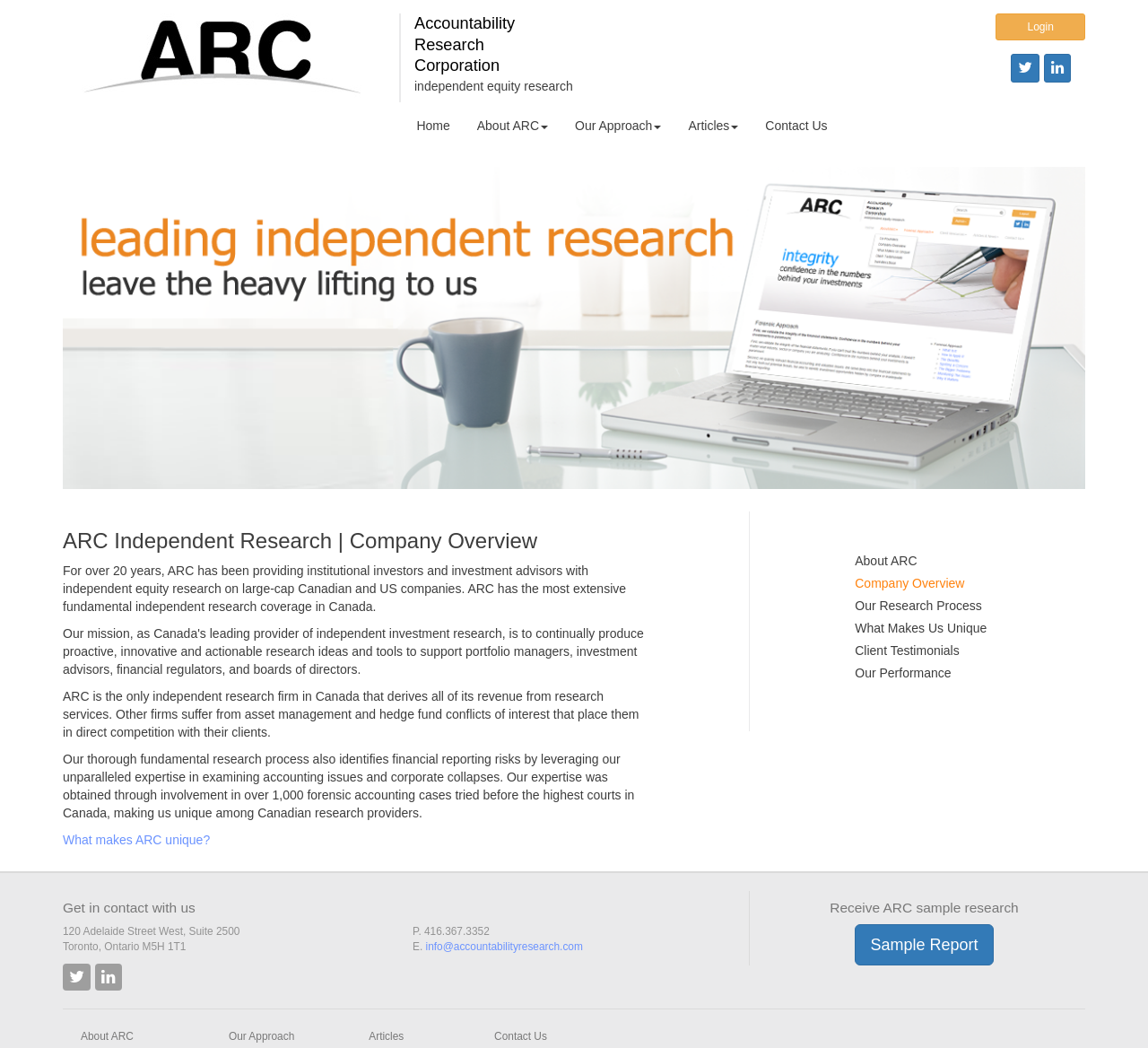Locate the bounding box coordinates of the clickable region to complete the following instruction: "Login to the website."

[0.867, 0.013, 0.945, 0.039]